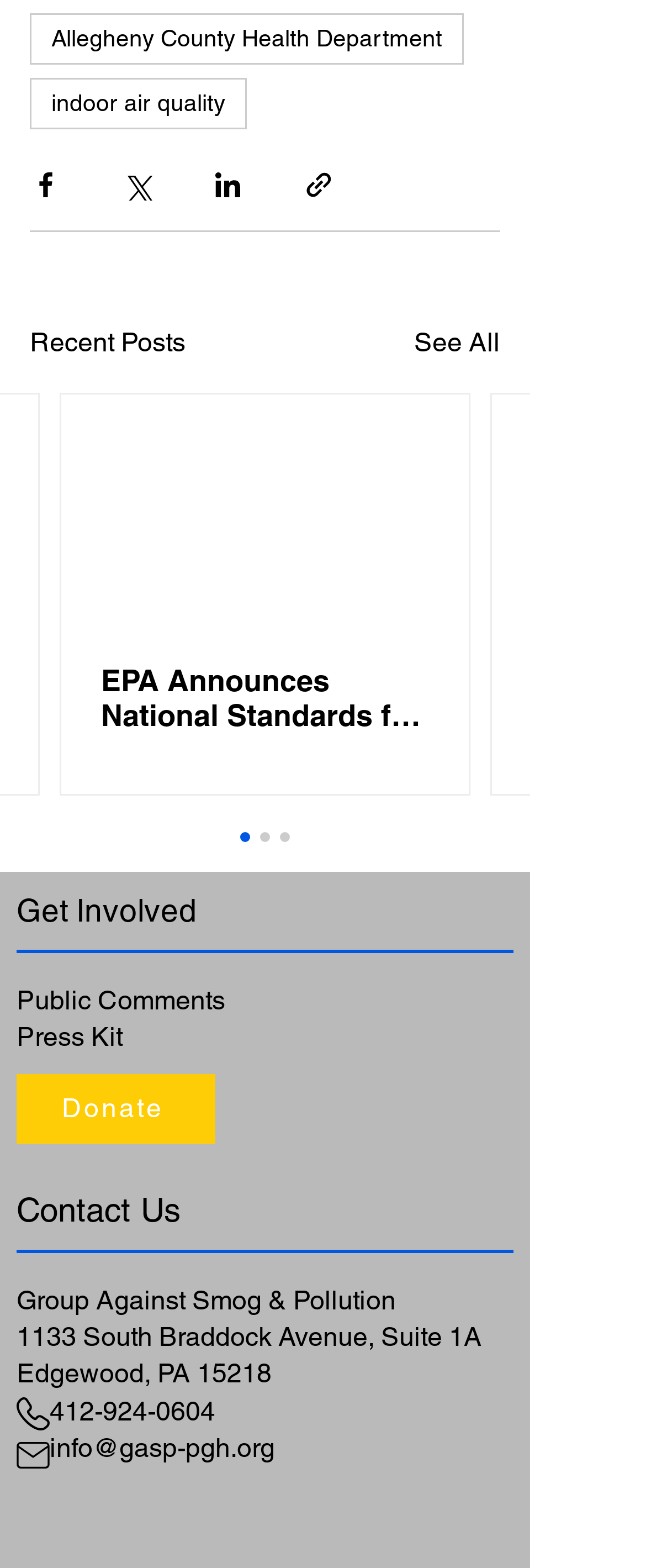How many social media sharing options are available?
Please answer the question with a detailed response using the information from the screenshot.

I counted the number of social media sharing buttons, which are 'Share via Facebook', 'Share via Twitter', 'Share via LinkedIn', and 'Share via link', and found that there are 4 options.